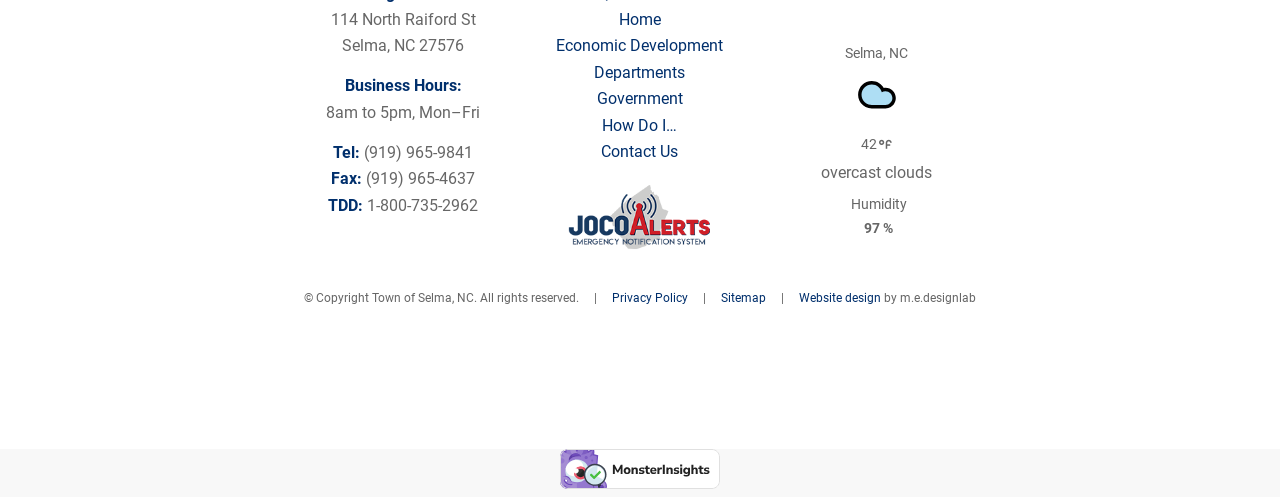Identify the bounding box coordinates of the HTML element based on this description: "How Do I…".

[0.471, 0.232, 0.529, 0.271]